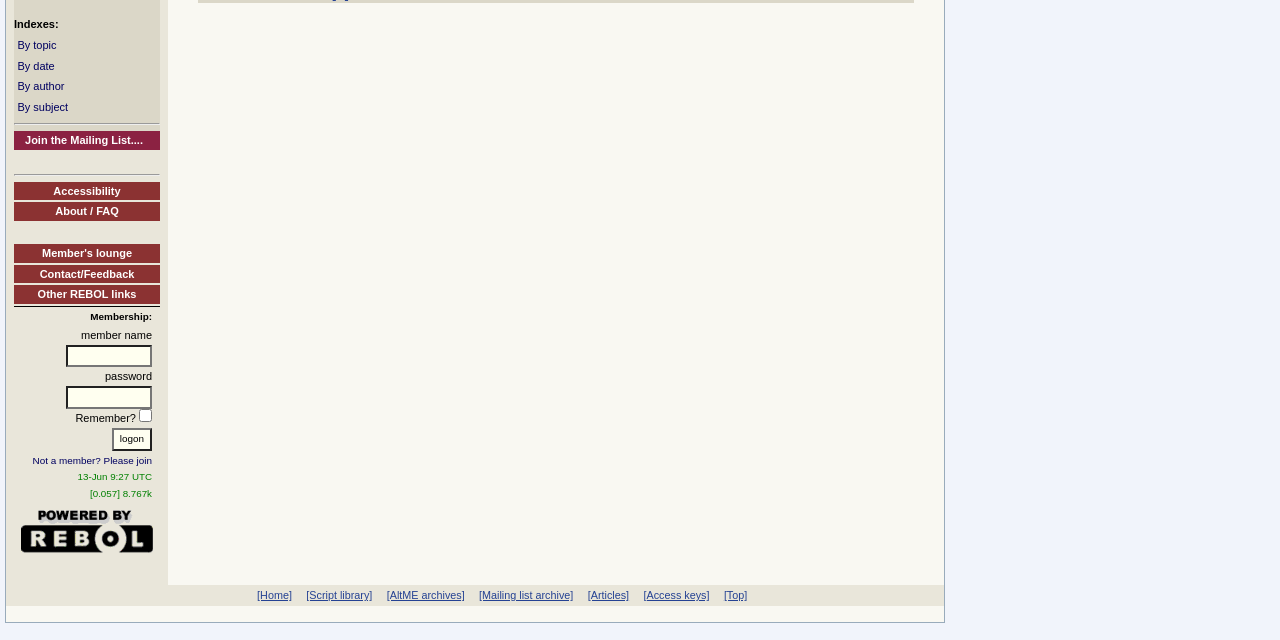Please determine the bounding box coordinates for the element with the description: "Not a member? Please join".

[0.025, 0.71, 0.119, 0.727]